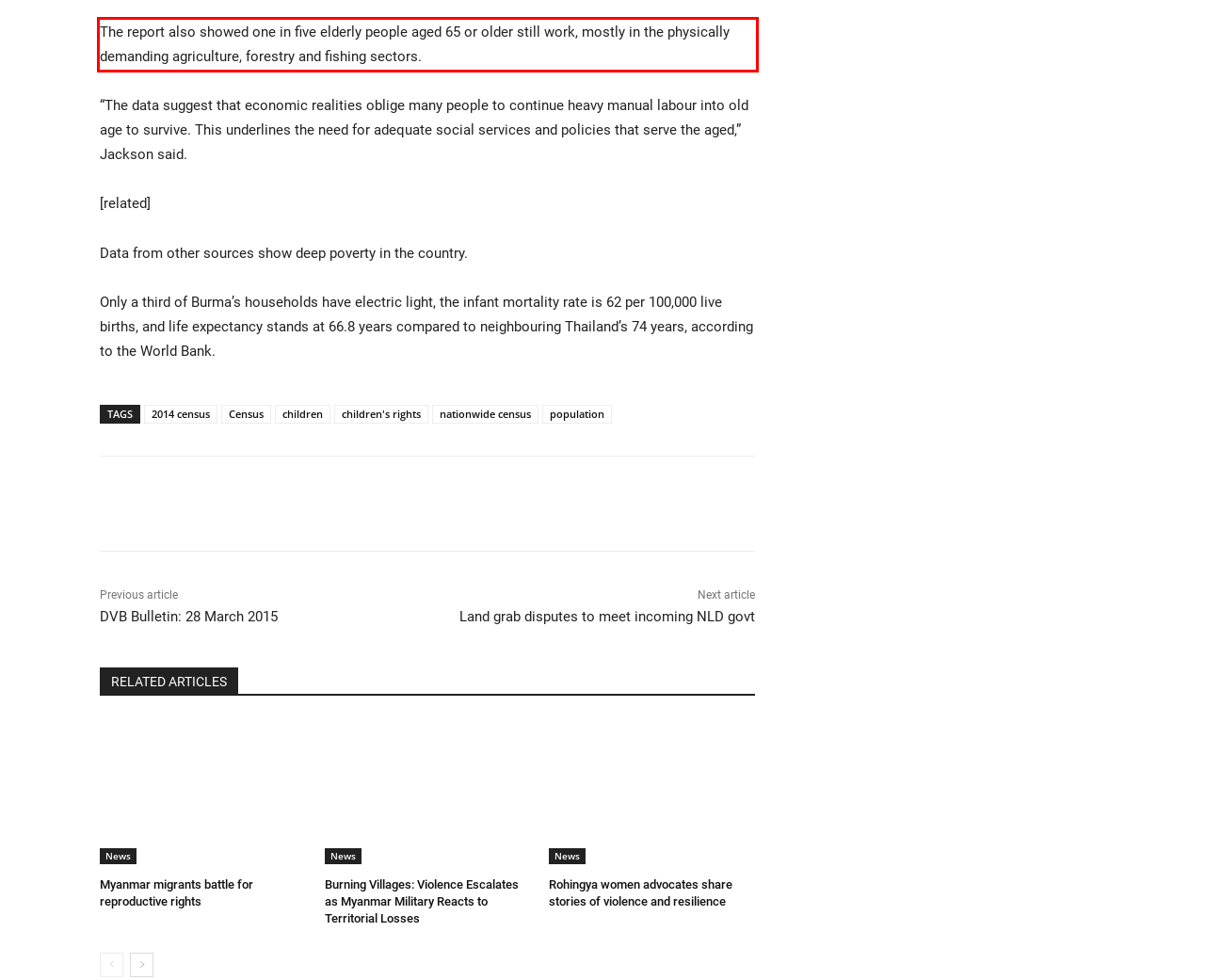Observe the screenshot of the webpage that includes a red rectangle bounding box. Conduct OCR on the content inside this red bounding box and generate the text.

The report also showed one in five elderly people aged 65 or older still work, mostly in the physically demanding agriculture, forestry and fishing sectors.